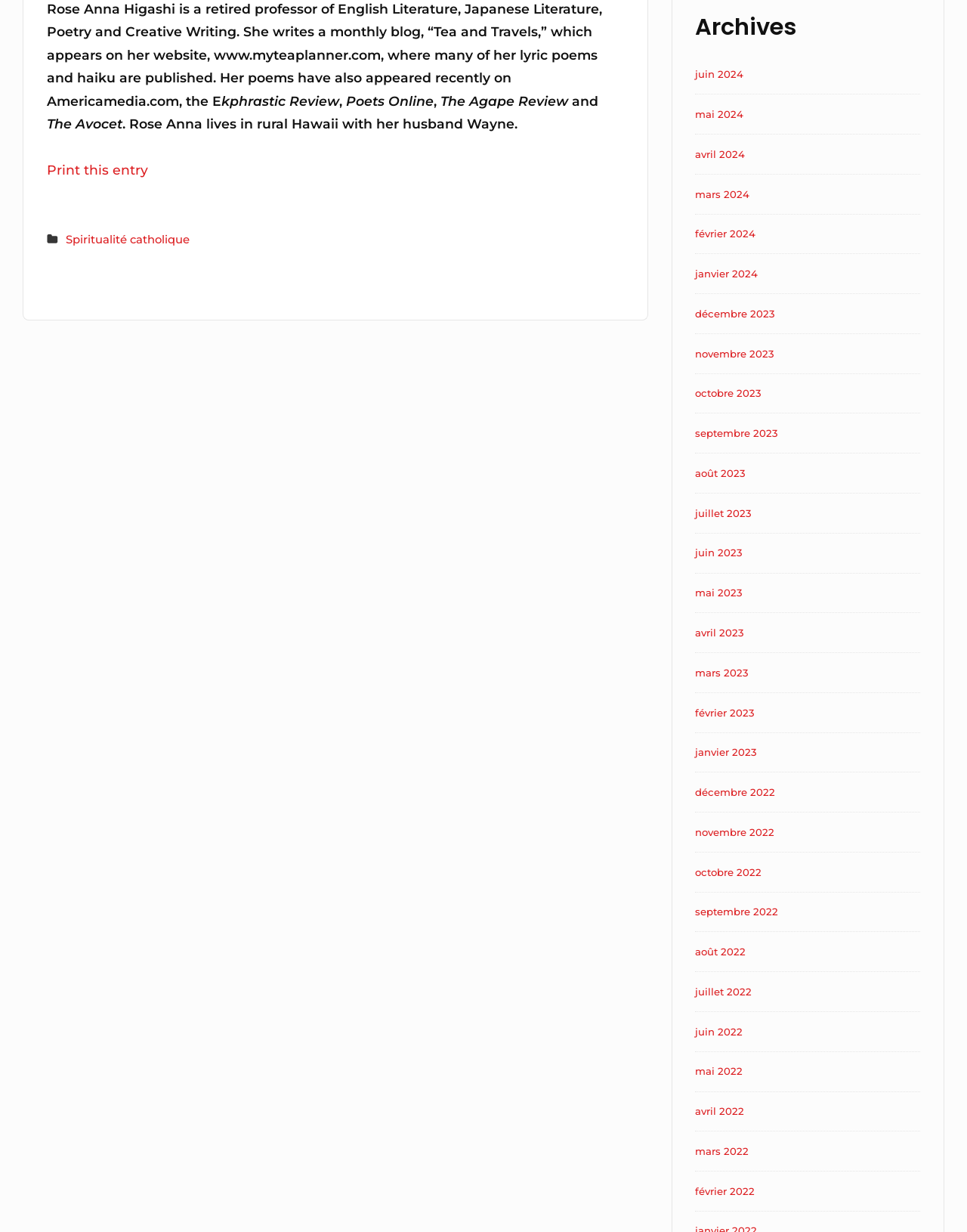Respond with a single word or phrase:
How many archive links are available on the webpage?

24